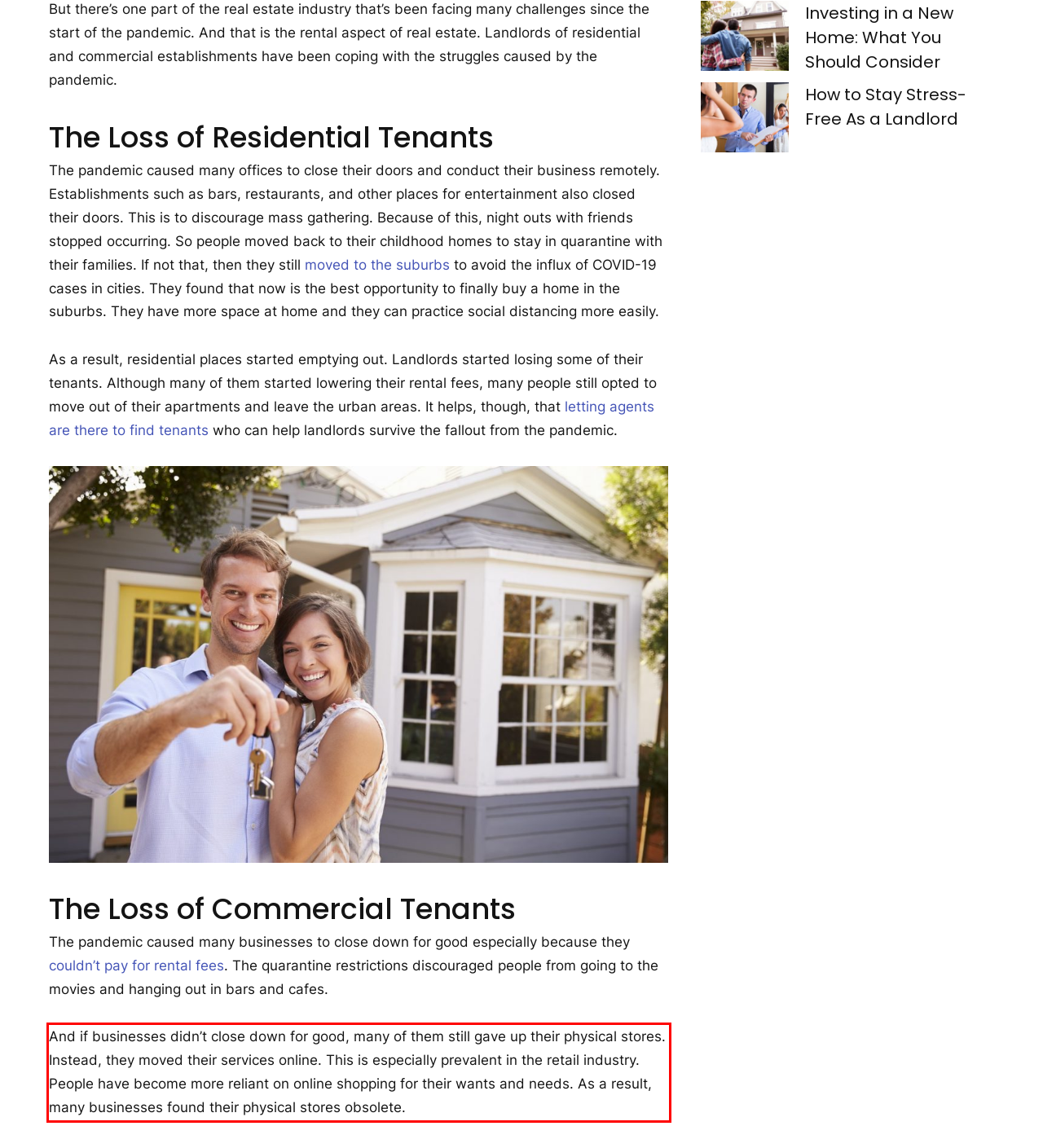Given a screenshot of a webpage containing a red bounding box, perform OCR on the text within this red bounding box and provide the text content.

And if businesses didn’t close down for good, many of them still gave up their physical stores. Instead, they moved their services online. This is especially prevalent in the retail industry. People have become more reliant on online shopping for their wants and needs. As a result, many businesses found their physical stores obsolete.